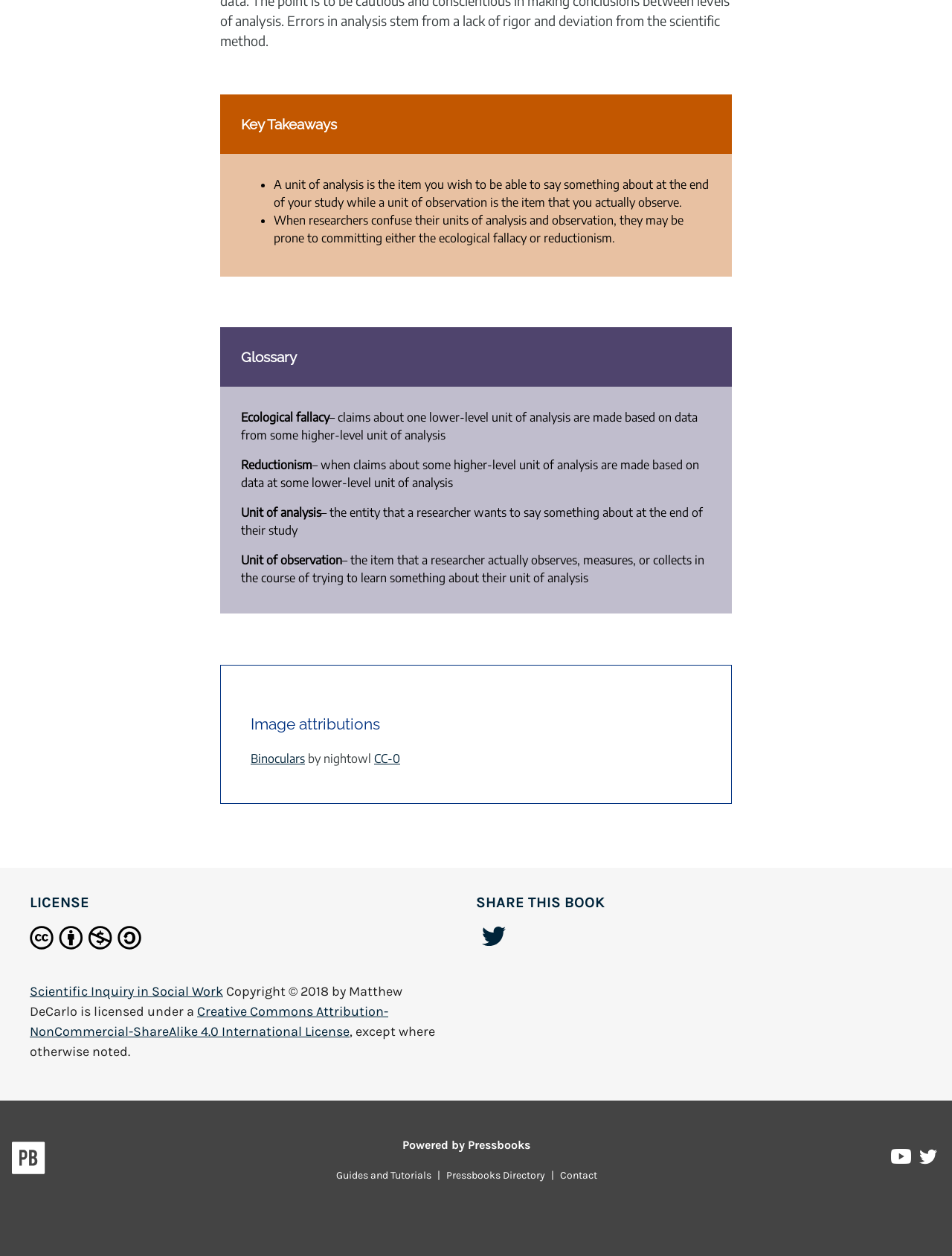Examine the image and give a thorough answer to the following question:
What is ecological fallacy?

As defined in the Glossary section of the webpage, ecological fallacy refers to claims about one lower-level unit of analysis that are made based on data from some higher-level unit of analysis.